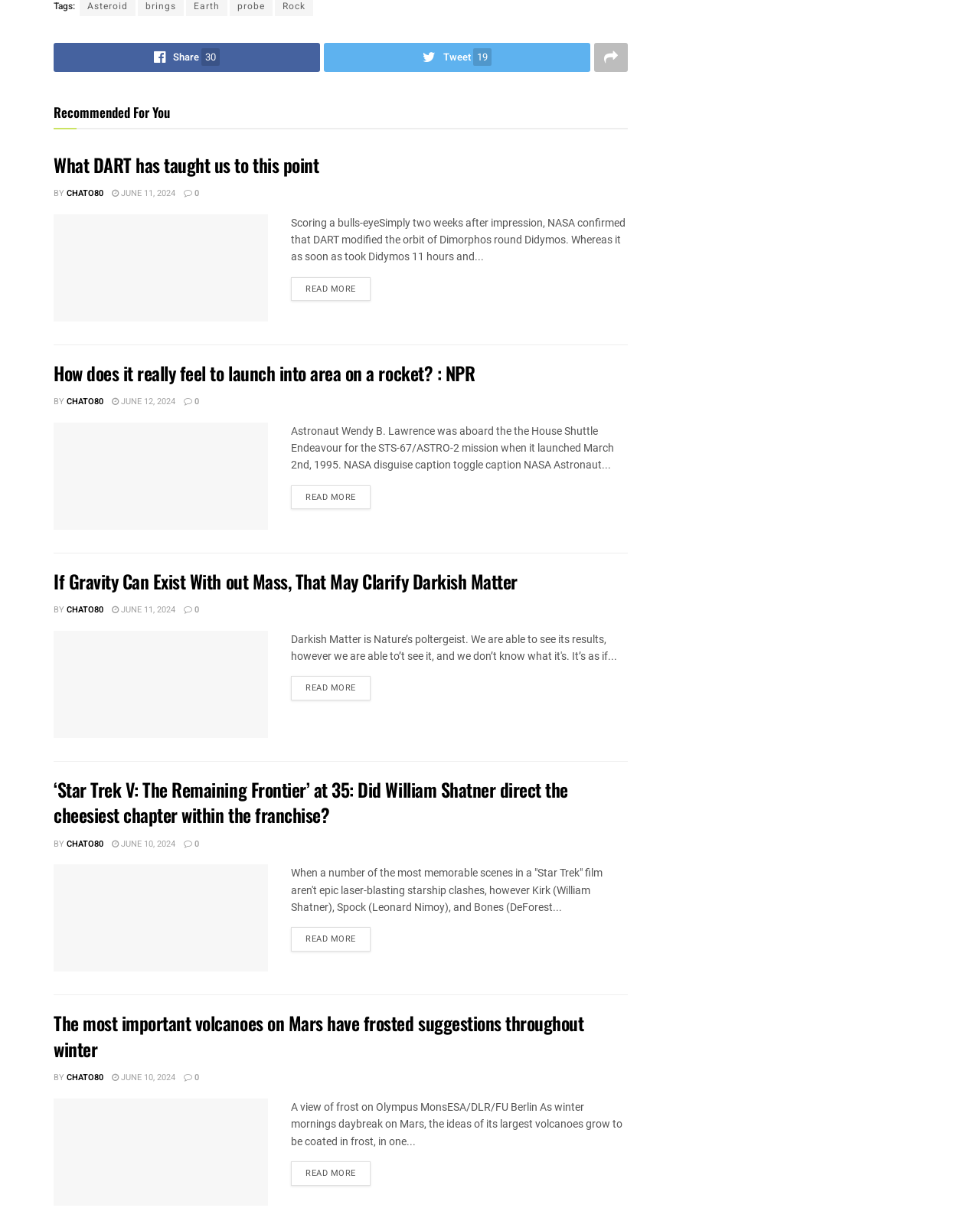What is the title of the first article?
Based on the image, answer the question with a single word or brief phrase.

What DART has taught us to this point